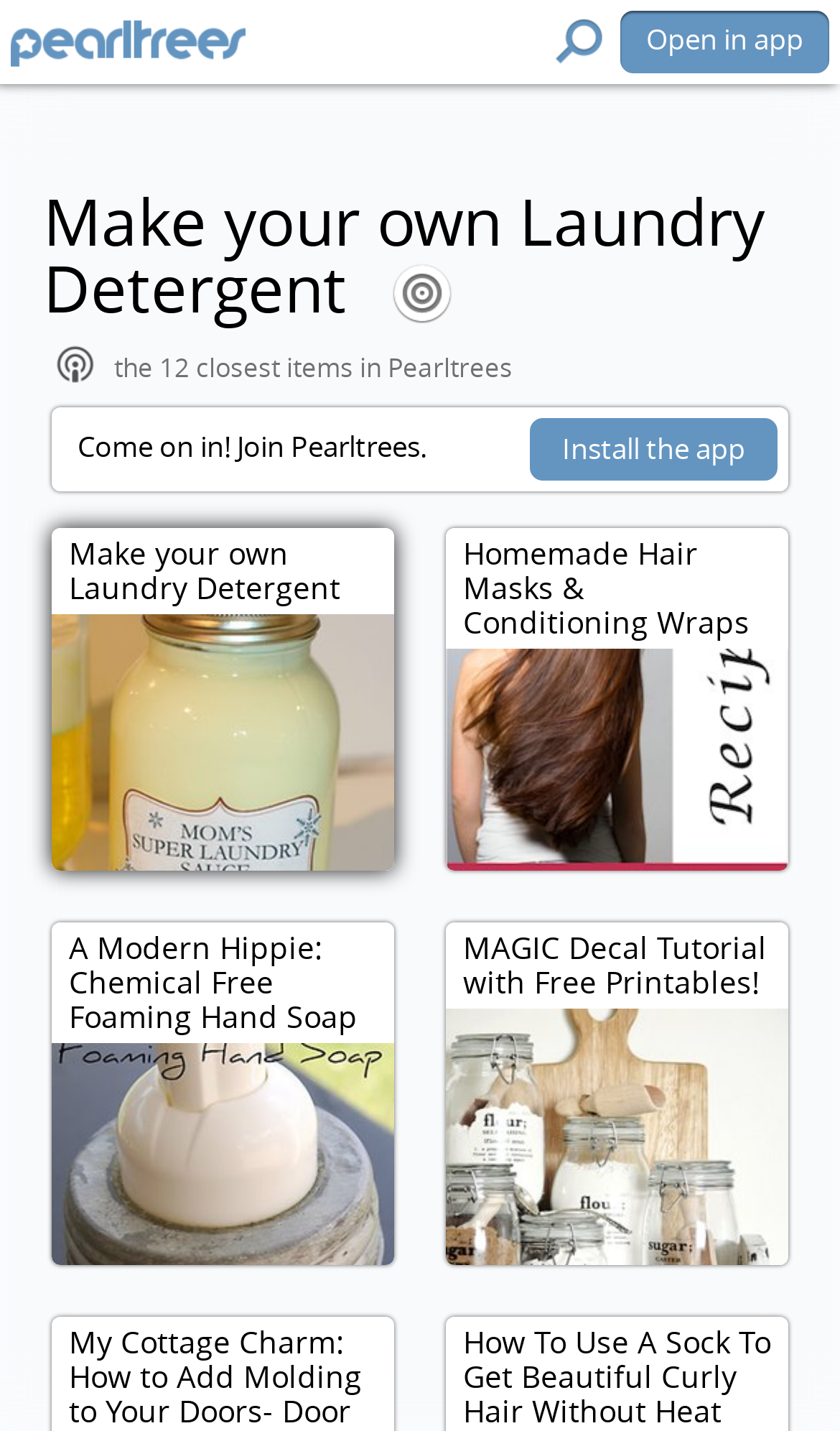Offer an in-depth caption of the entire webpage.

The webpage appears to be a collection of DIY tutorials and recipes. At the top, there is a title "Make your own Laundry Detergent" and a subtitle "the 12 closest items in Pearltrees". Below the title, there is an invitation to "Come on in! Join Pearltrees." 

To the right of the invitation, there is a call-to-action button "Install the app". 

The main content of the webpage is divided into two columns. On the left, there are two tutorials: "Make your own Laundry Detergent" and "A Modern Hippie: Chemical Free Foaming Hand Soap". On the right, there are two more tutorials: "Homemade Hair Masks & Conditioning Wraps" and "MAGIC Decal Tutorial with Free Printables!". 

At the very top right corner, there is a small link "Open in app".